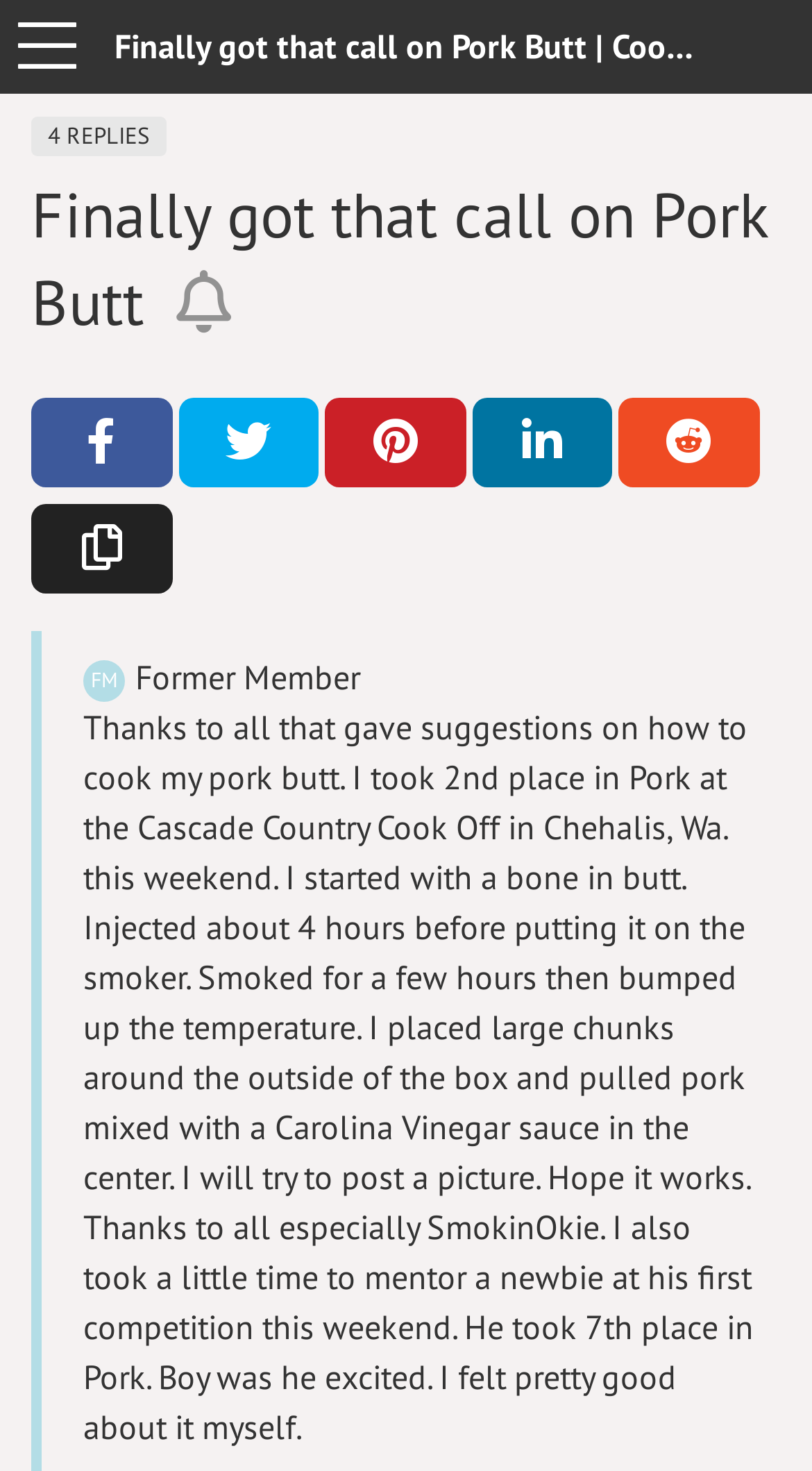Please provide a comprehensive answer to the question below using the information from the image: What was injected into the pork butt?

According to the text, the author injected something into the pork butt about 4 hours before putting it on the smoker, but the exact substance is not specified.